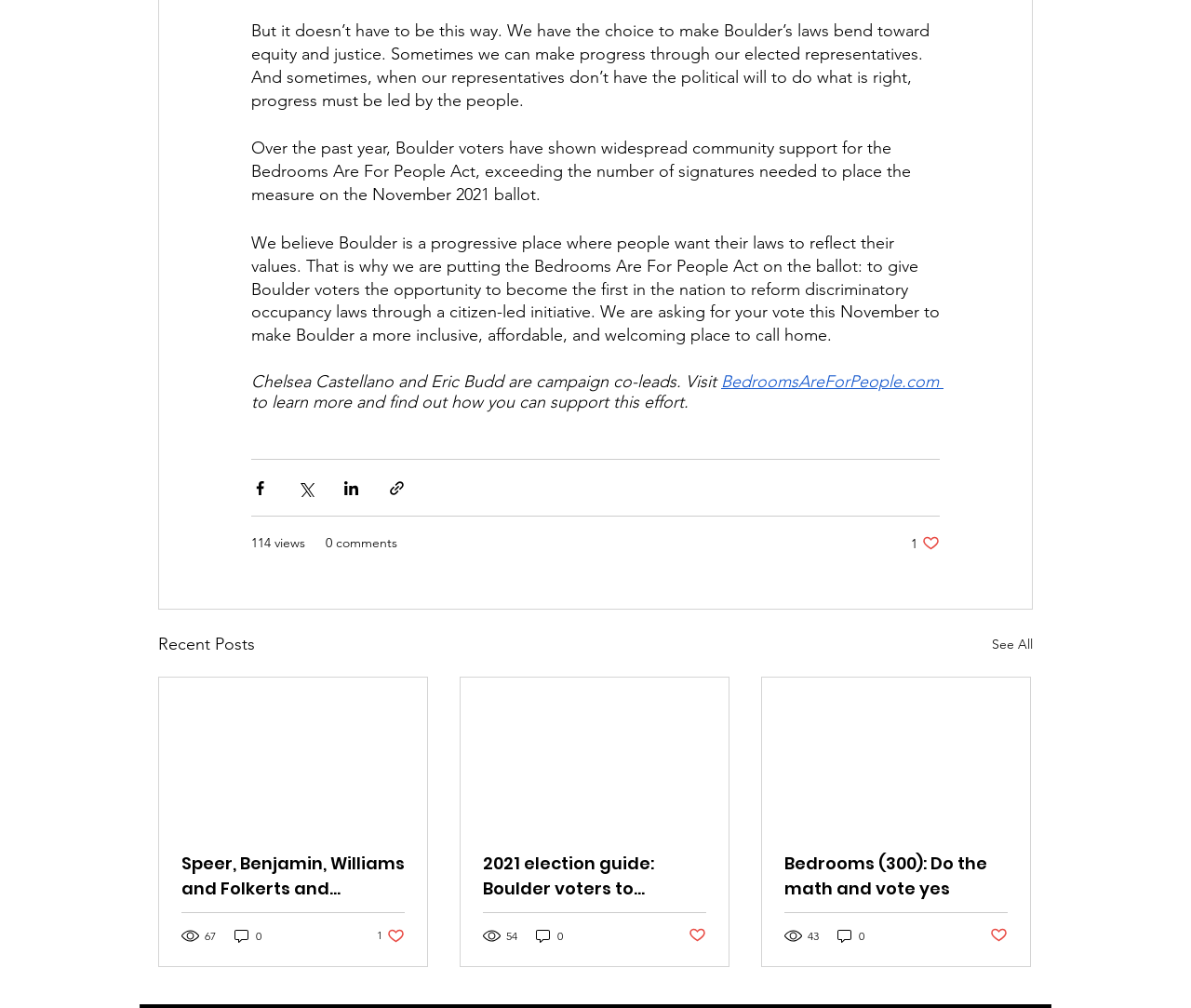Identify the bounding box coordinates for the UI element described by the following text: "0". Provide the coordinates as four float numbers between 0 and 1, in the format [left, top, right, bottom].

[0.702, 0.919, 0.727, 0.937]